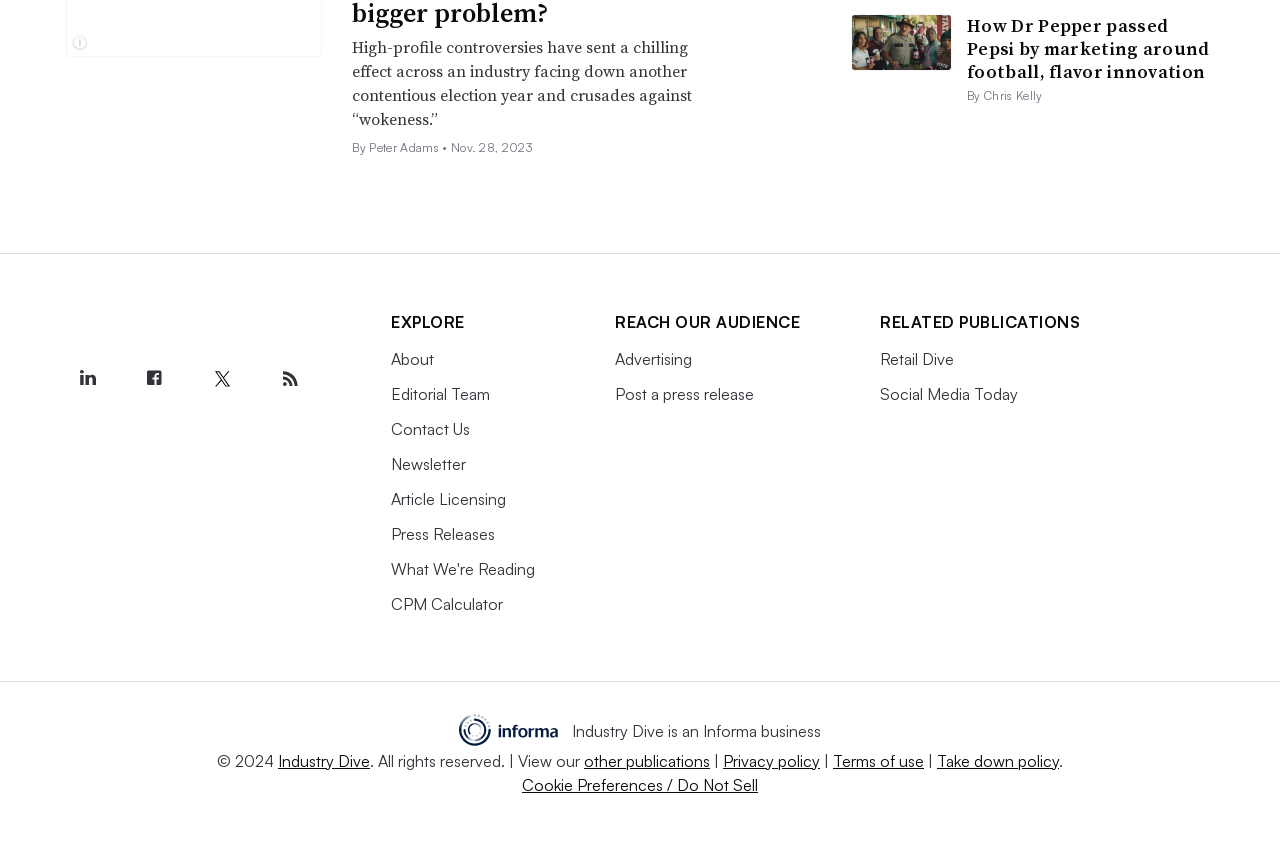Kindly respond to the following question with a single word or a brief phrase: 
What is the date of the article 'How Dr Pepper passed Pepsi by marketing around football, flavor innovation'?

Nov. 28, 2023